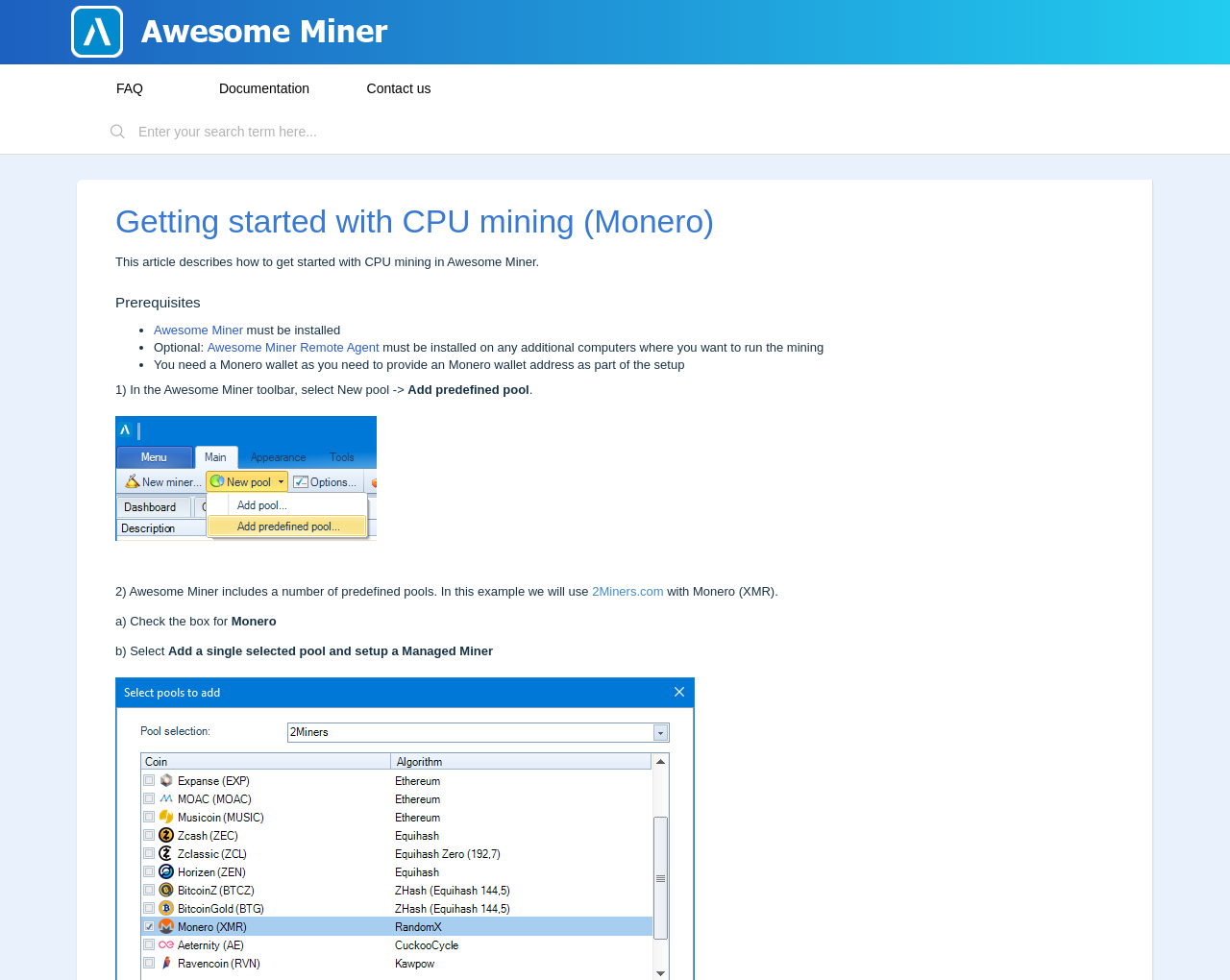Provide the bounding box coordinates of the HTML element this sentence describes: "Awesome Miner Remote Agent".

[0.168, 0.347, 0.308, 0.361]